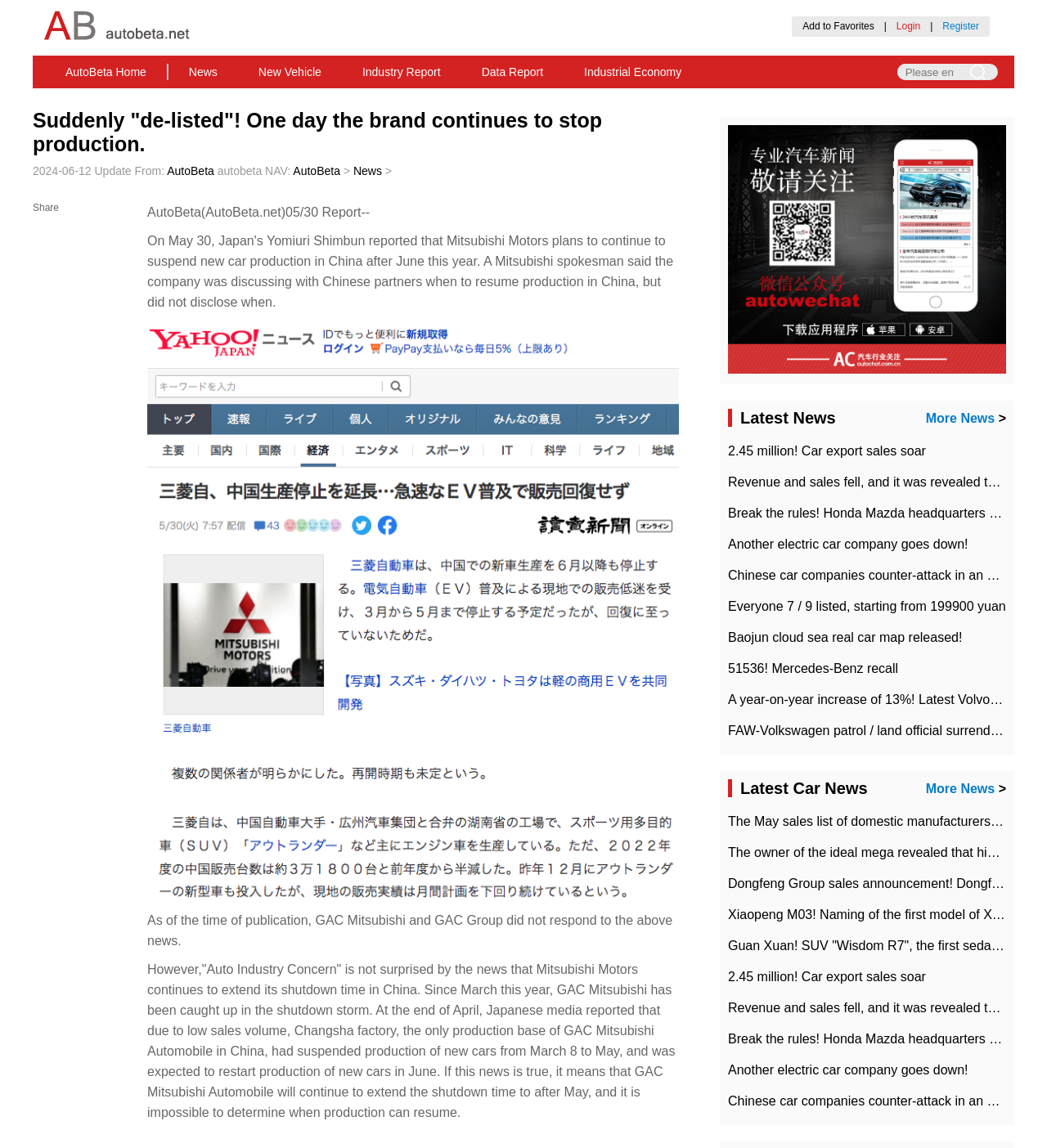What is the purpose of the textbox?
Please answer the question with as much detail as possible using the screenshot.

The textbox is located below the navigation menu and has a placeholder text 'Please enter keywords'. This suggests that the textbox is used for searching or filtering content on the webpage.